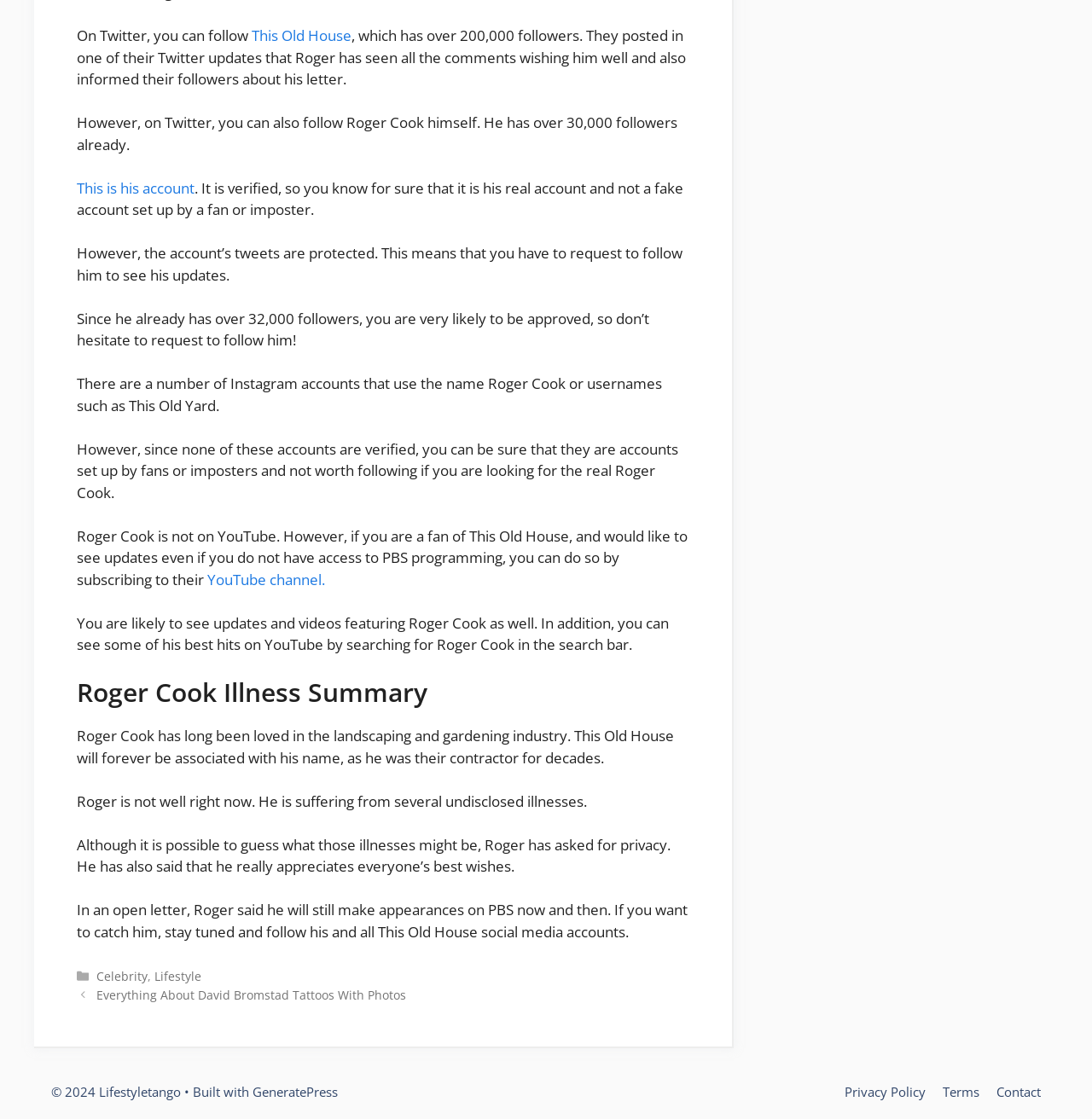Please provide a brief answer to the question using only one word or phrase: 
Can you see Roger Cook's tweets on Twitter without requesting to follow him?

No